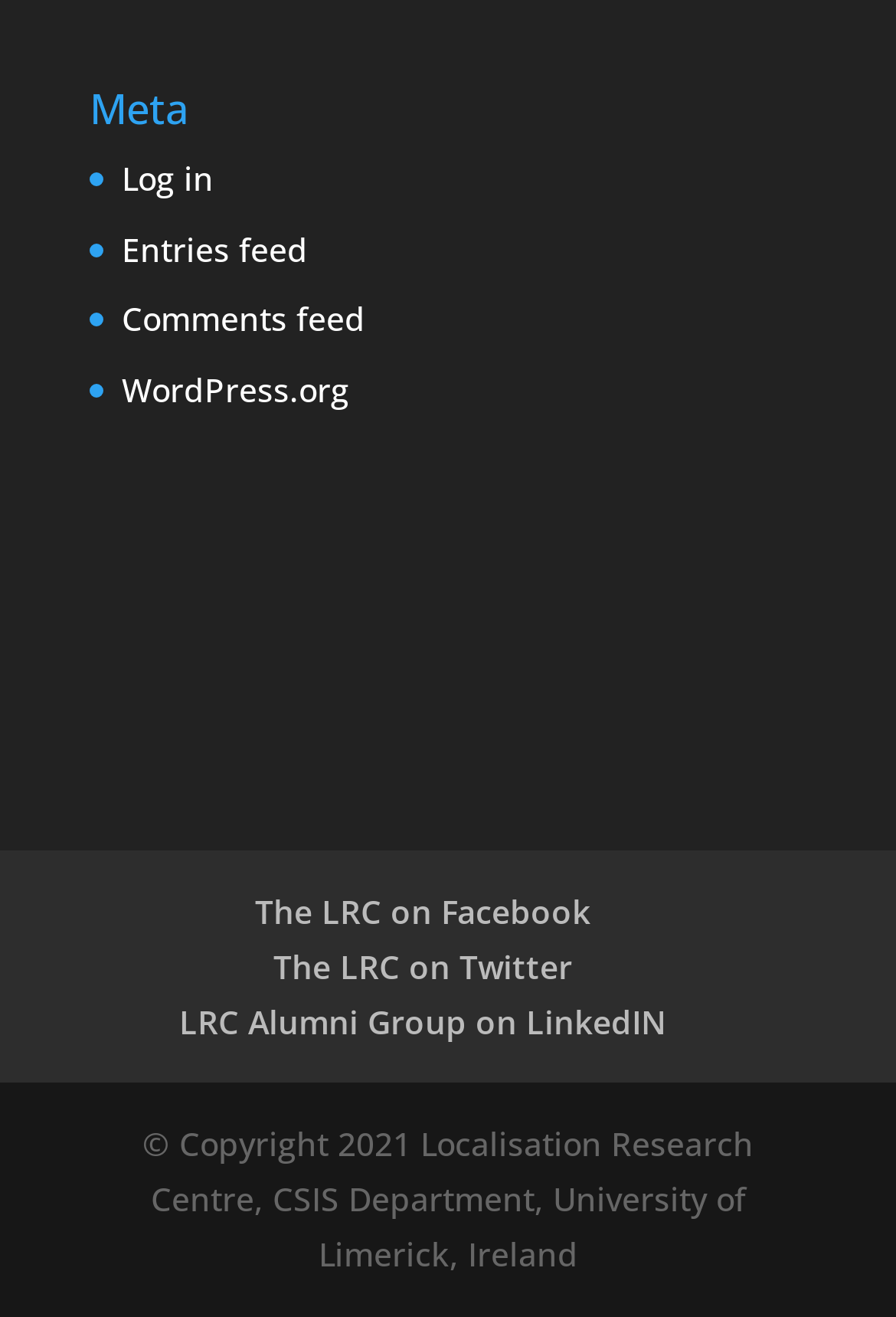How many social media links are available?
Give a detailed response to the question by analyzing the screenshot.

There are three social media links available on the webpage, which are 'The LRC on Facebook', 'The LRC on Twitter', and 'LRC Alumni Group on LinkedIN'.